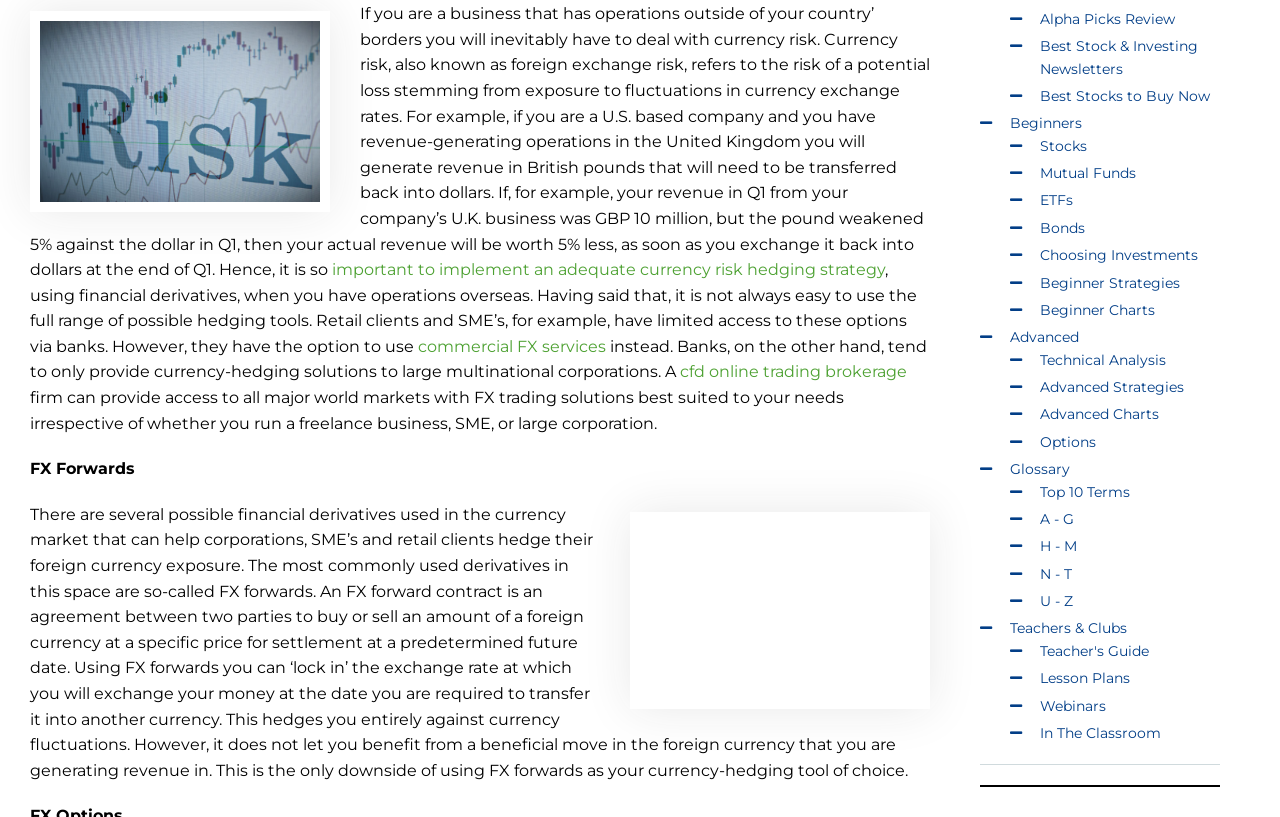Please mark the clickable region by giving the bounding box coordinates needed to complete this instruction: "Check out Alpha Picks Review".

[0.812, 0.012, 0.918, 0.034]